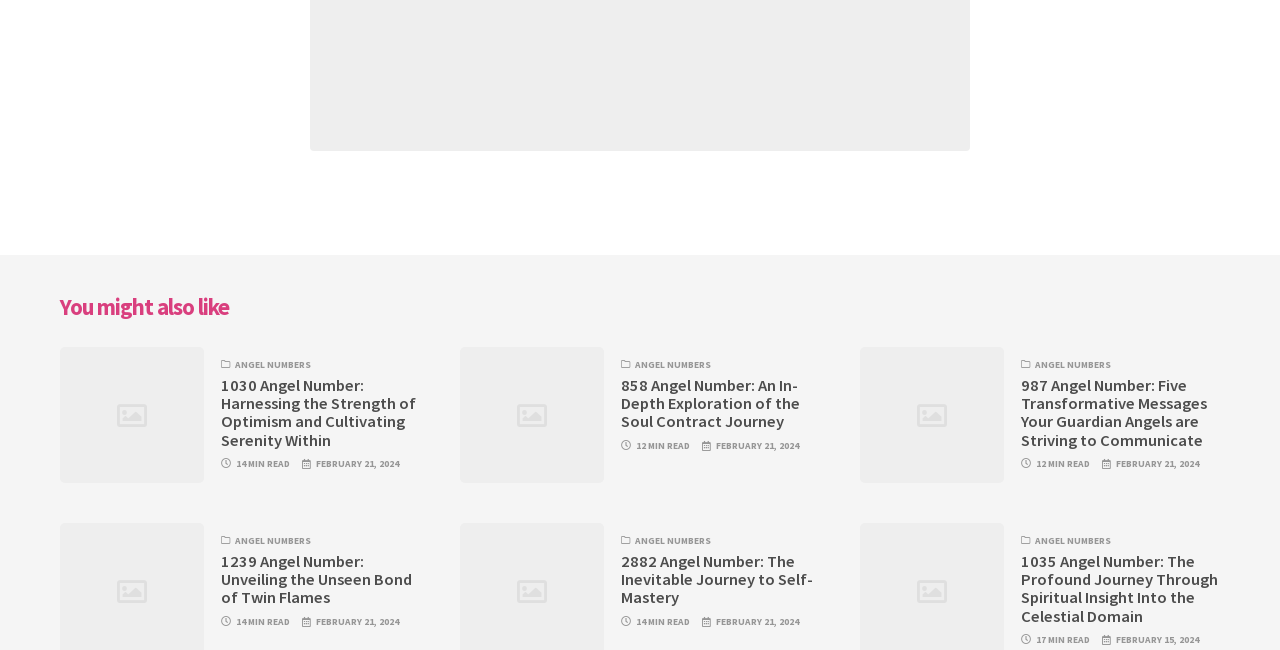Provide the bounding box coordinates of the area you need to click to execute the following instruction: "click on the link to 1030 angel number".

[0.047, 0.534, 0.159, 0.743]